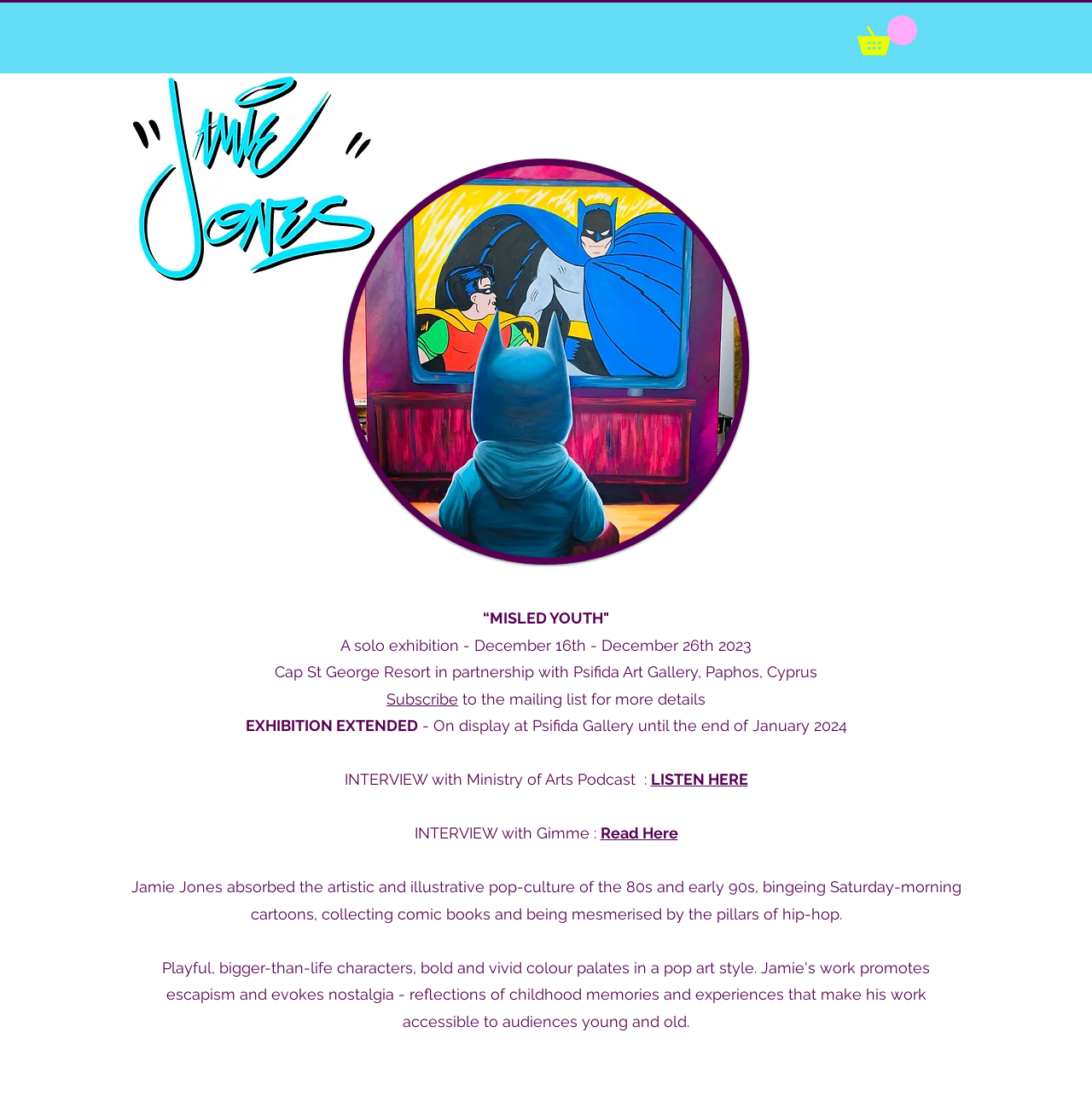Identify the bounding box coordinates of the area you need to click to perform the following instruction: "Subscribe to the mailing list".

[0.354, 0.619, 0.42, 0.635]